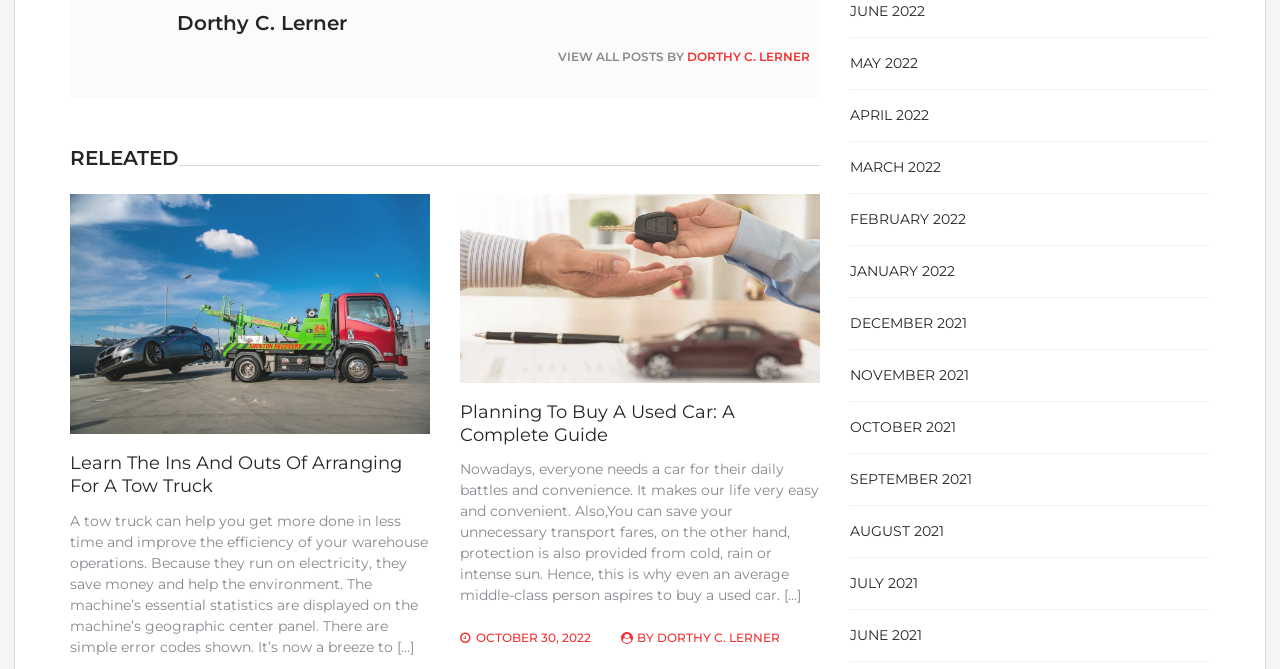Provide a short answer to the following question with just one word or phrase: Who is the author of the first article?

Dorthy C. Lerner